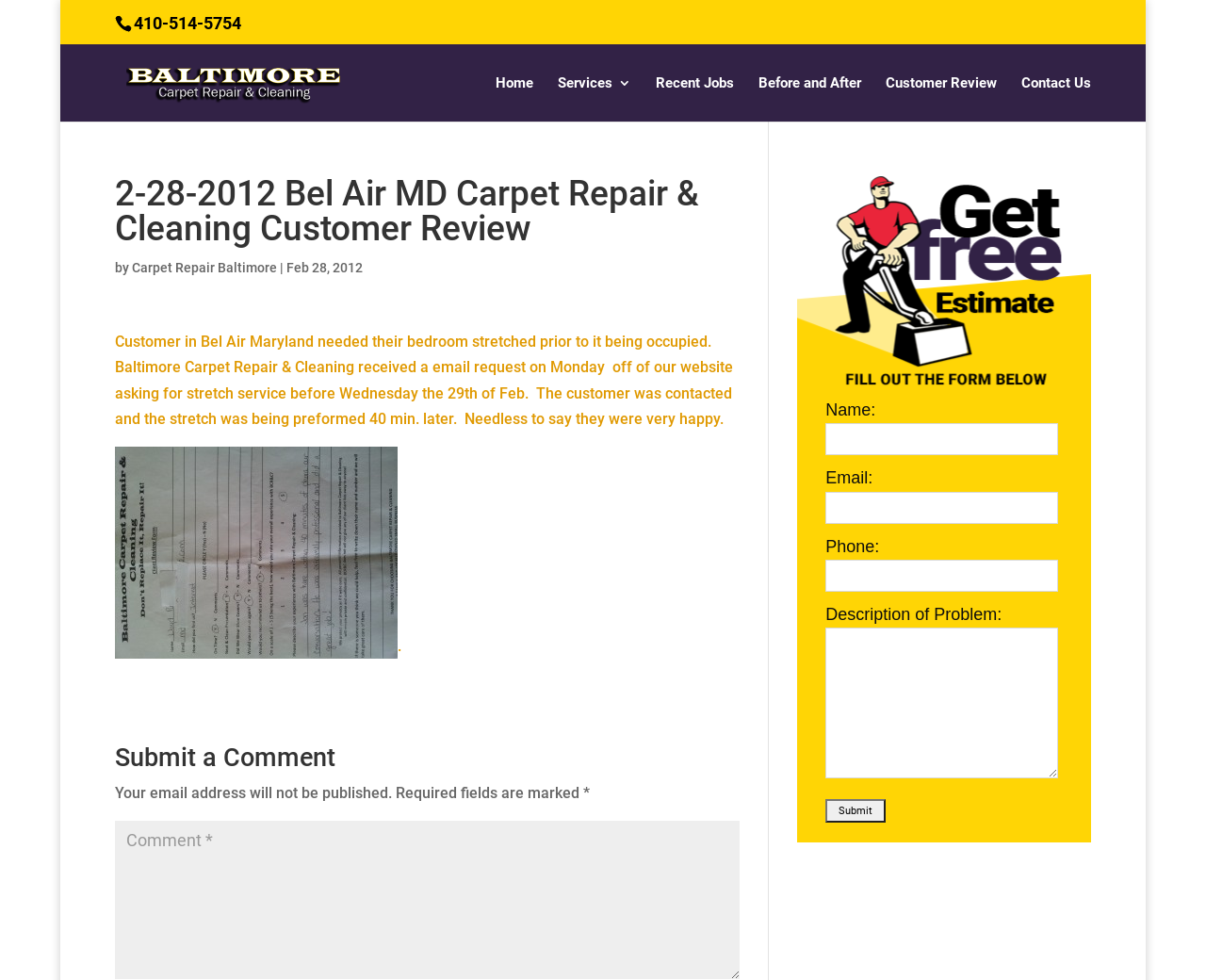Find the bounding box coordinates of the area that needs to be clicked in order to achieve the following instruction: "Call the phone number". The coordinates should be specified as four float numbers between 0 and 1, i.e., [left, top, right, bottom].

[0.111, 0.013, 0.2, 0.033]